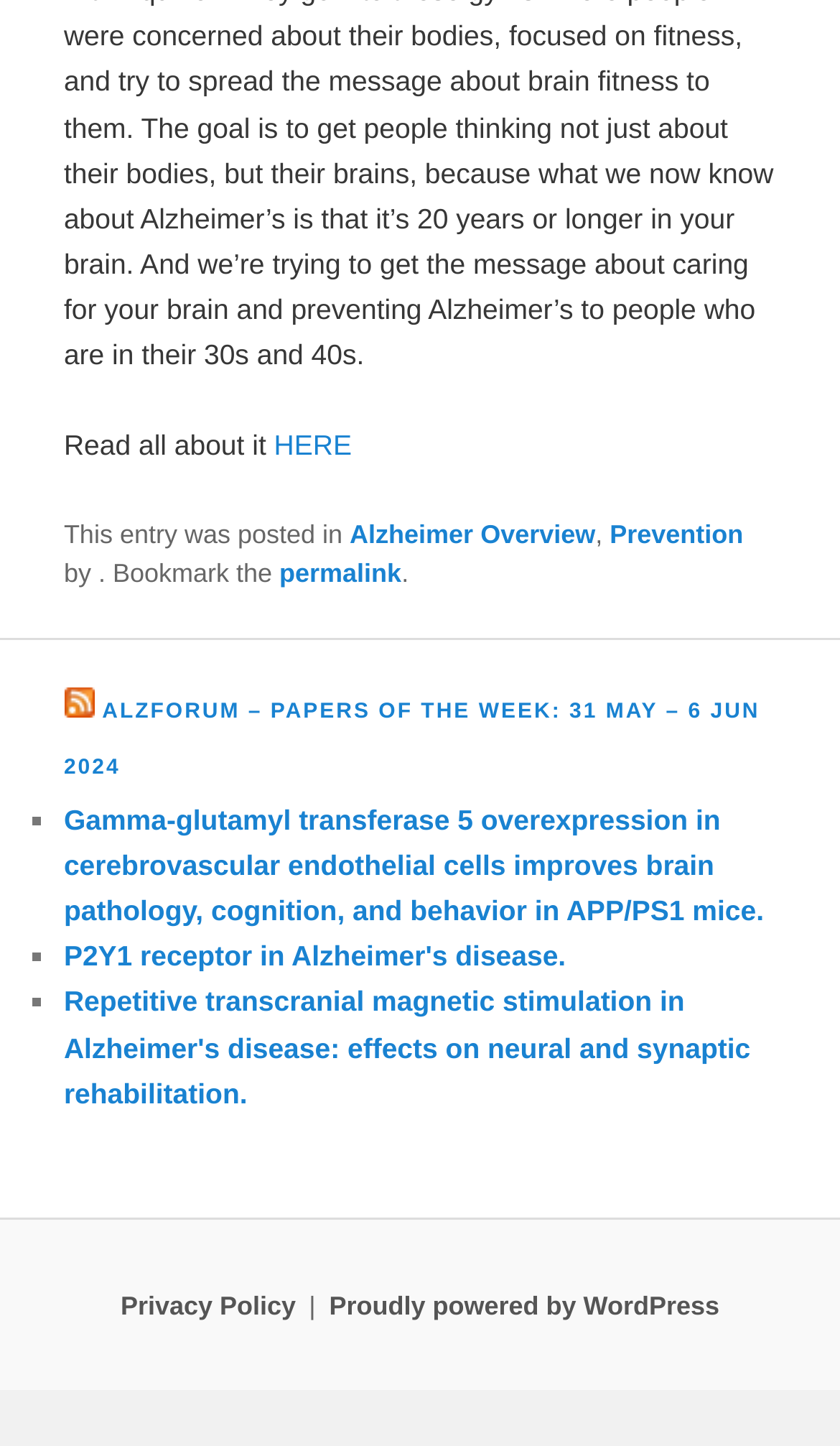Show the bounding box coordinates of the region that should be clicked to follow the instruction: "Visit the permalink."

[0.333, 0.385, 0.478, 0.406]